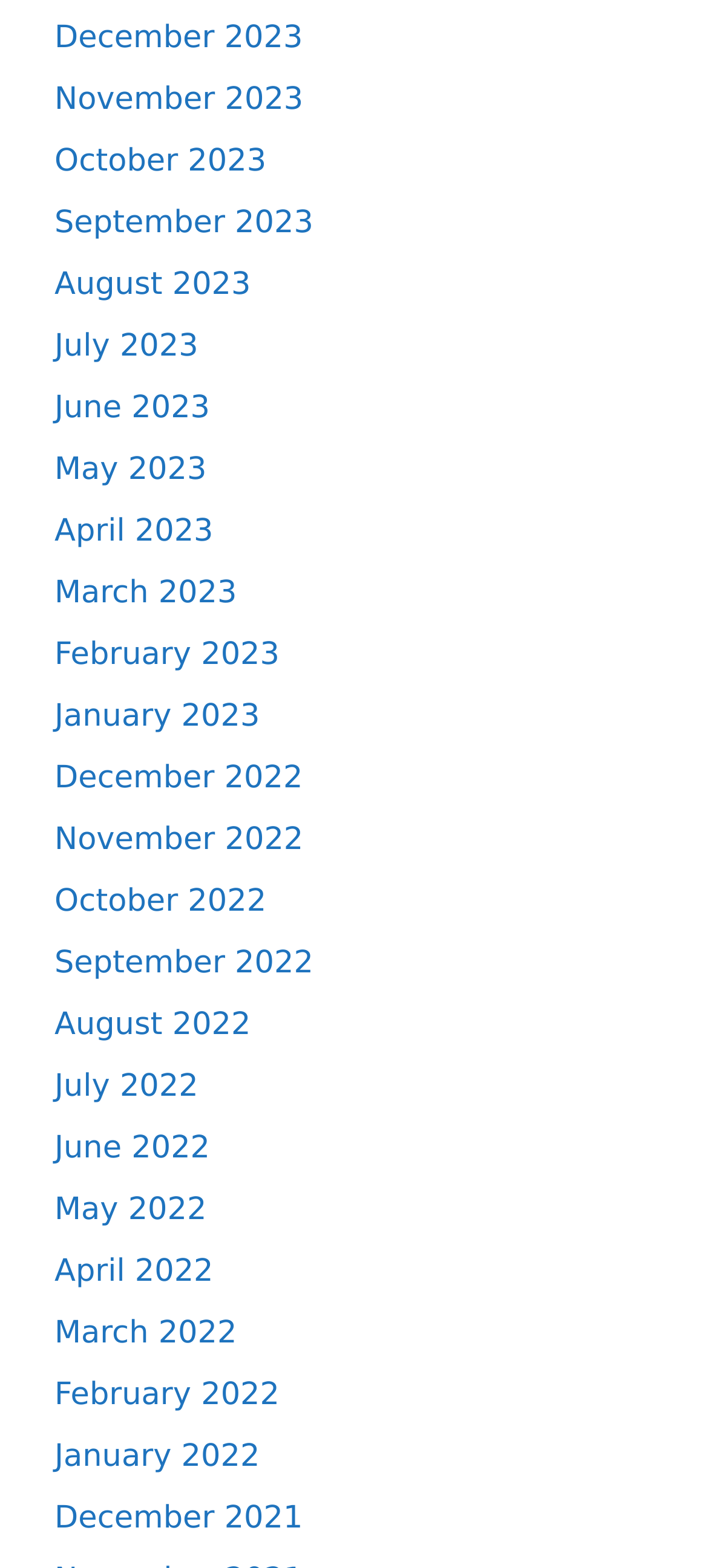Please identify the coordinates of the bounding box that should be clicked to fulfill this instruction: "View December 2023".

[0.077, 0.013, 0.428, 0.036]